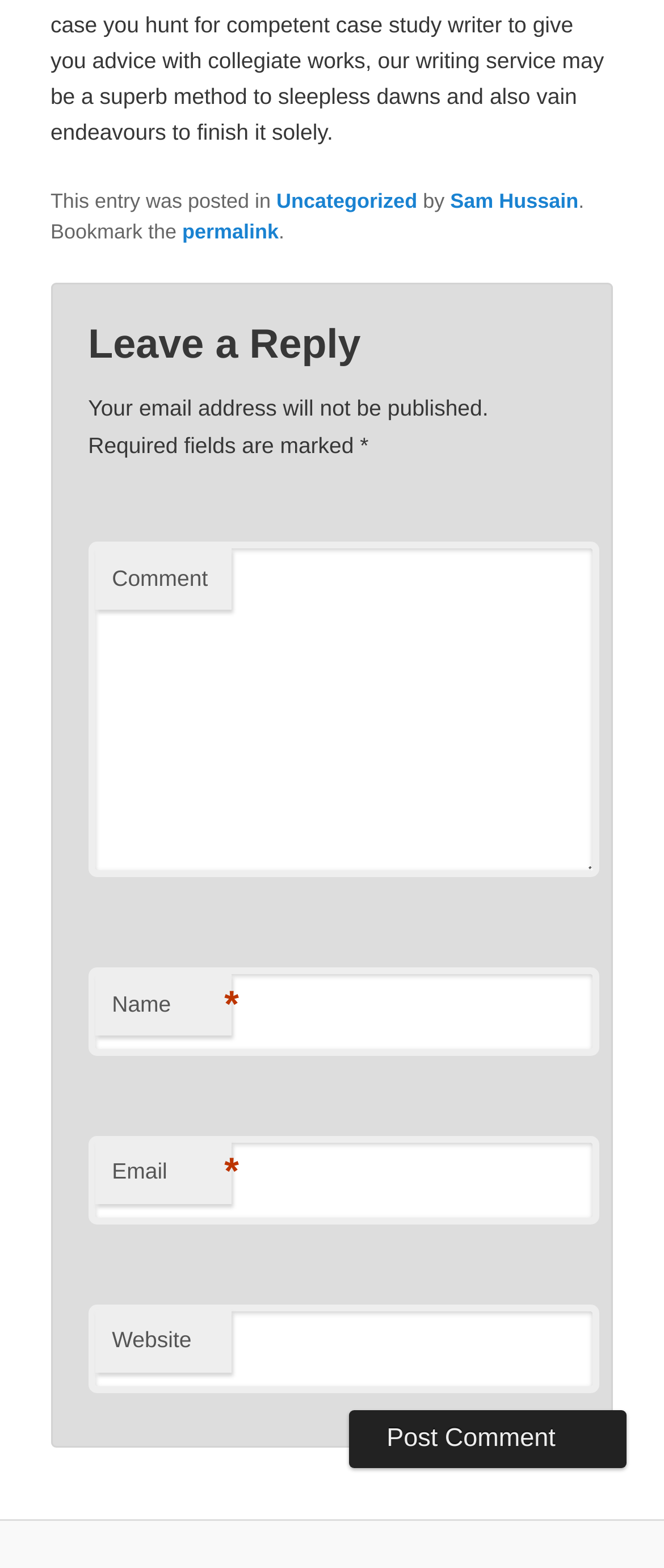Who is the author of this post?
Refer to the screenshot and respond with a concise word or phrase.

Sam Hussain